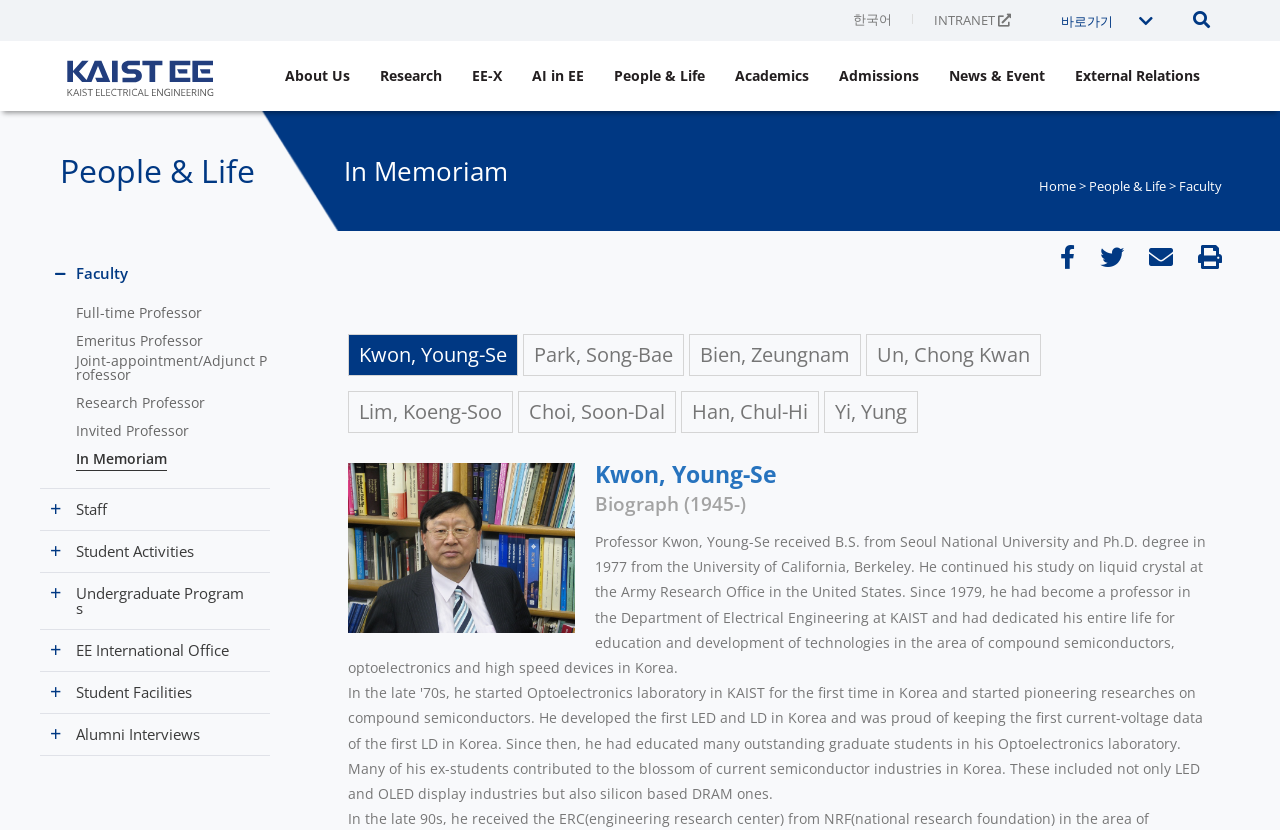Can you specify the bounding box coordinates of the area that needs to be clicked to fulfill the following instruction: "Select the 'In Memoriam' option"?

[0.269, 0.19, 0.707, 0.222]